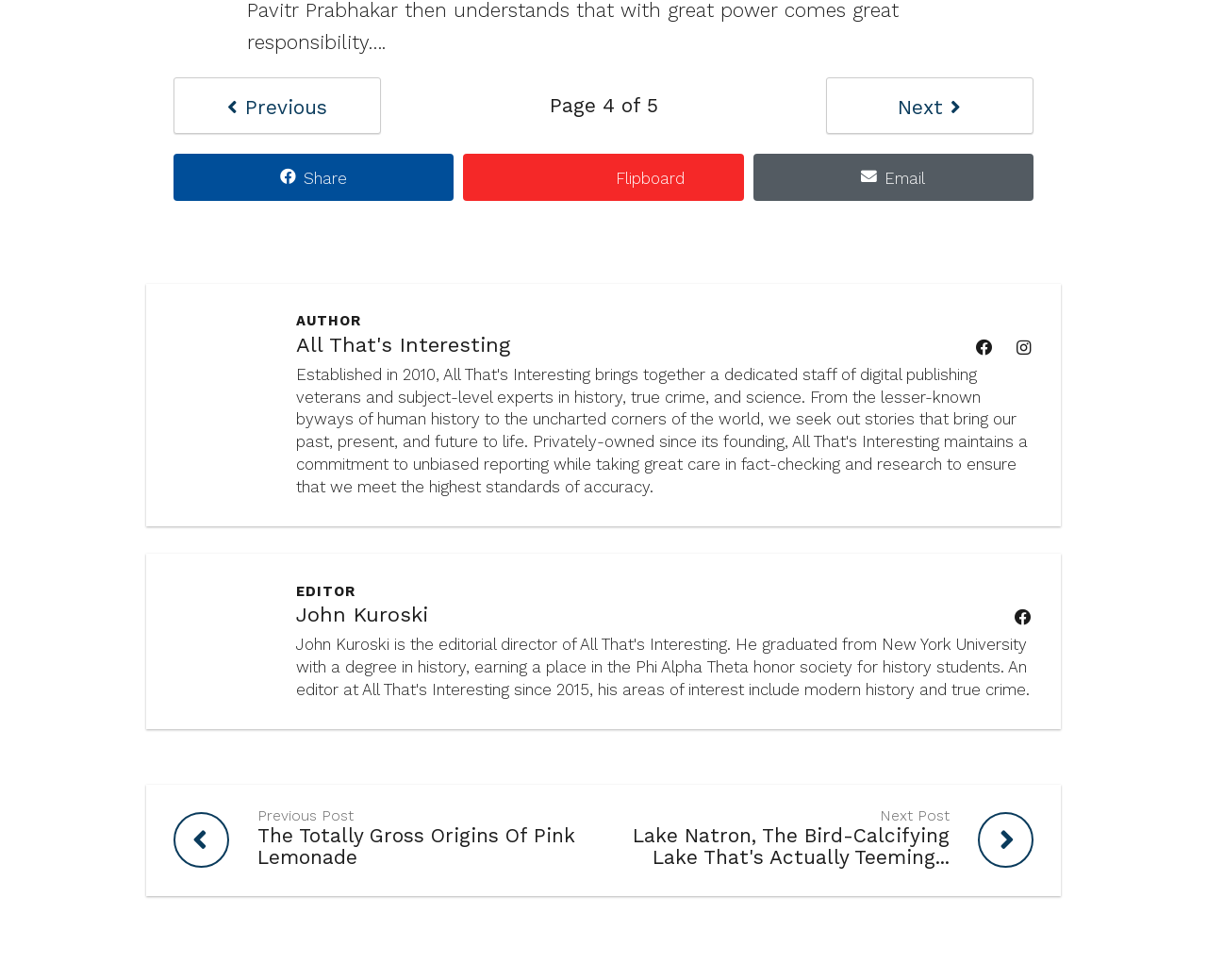Identify the bounding box coordinates of the region that should be clicked to execute the following instruction: "go to previous page".

[0.144, 0.079, 0.316, 0.136]